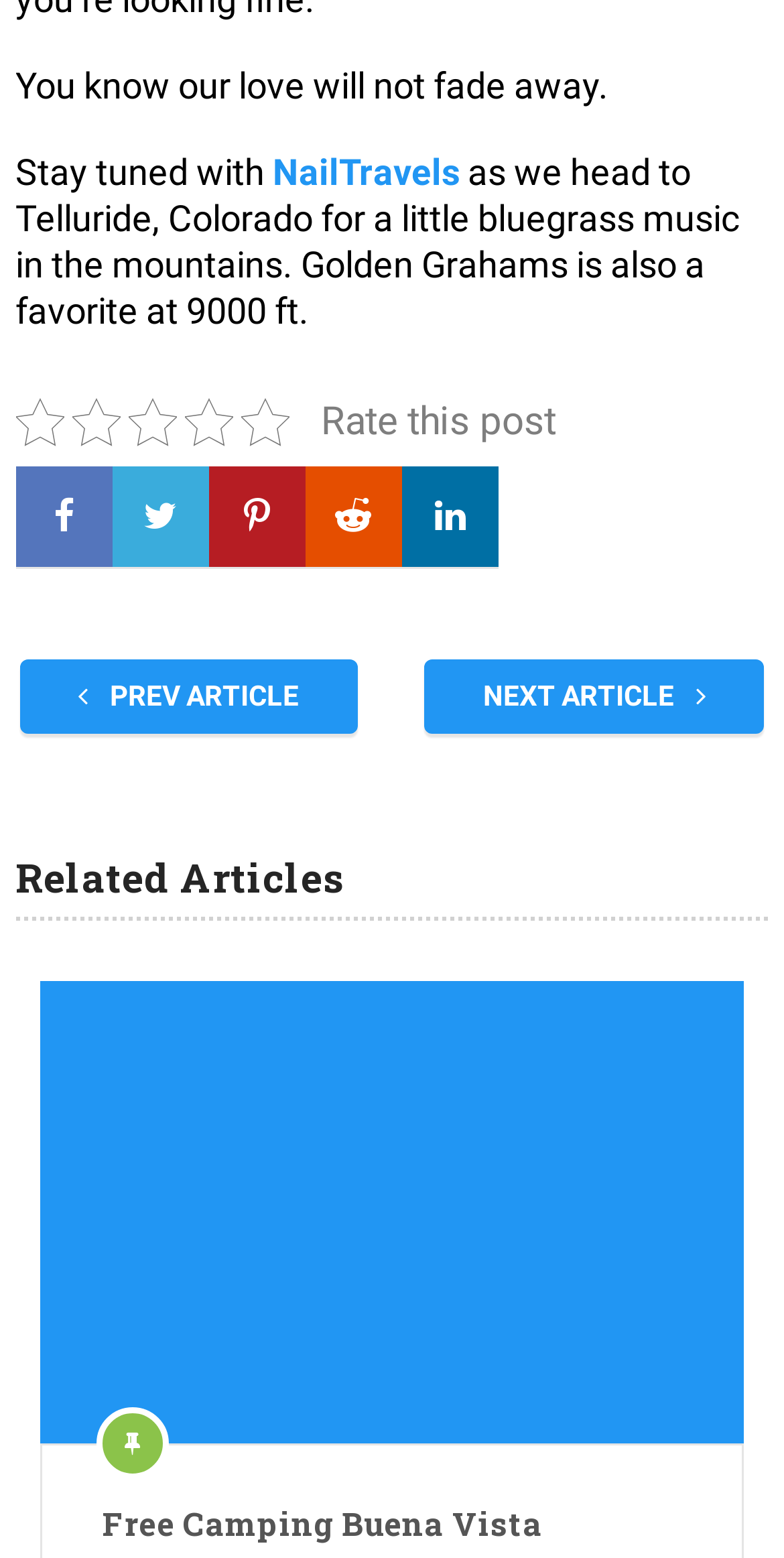Please determine the bounding box coordinates of the section I need to click to accomplish this instruction: "Go to the previous article".

[0.025, 0.423, 0.456, 0.471]